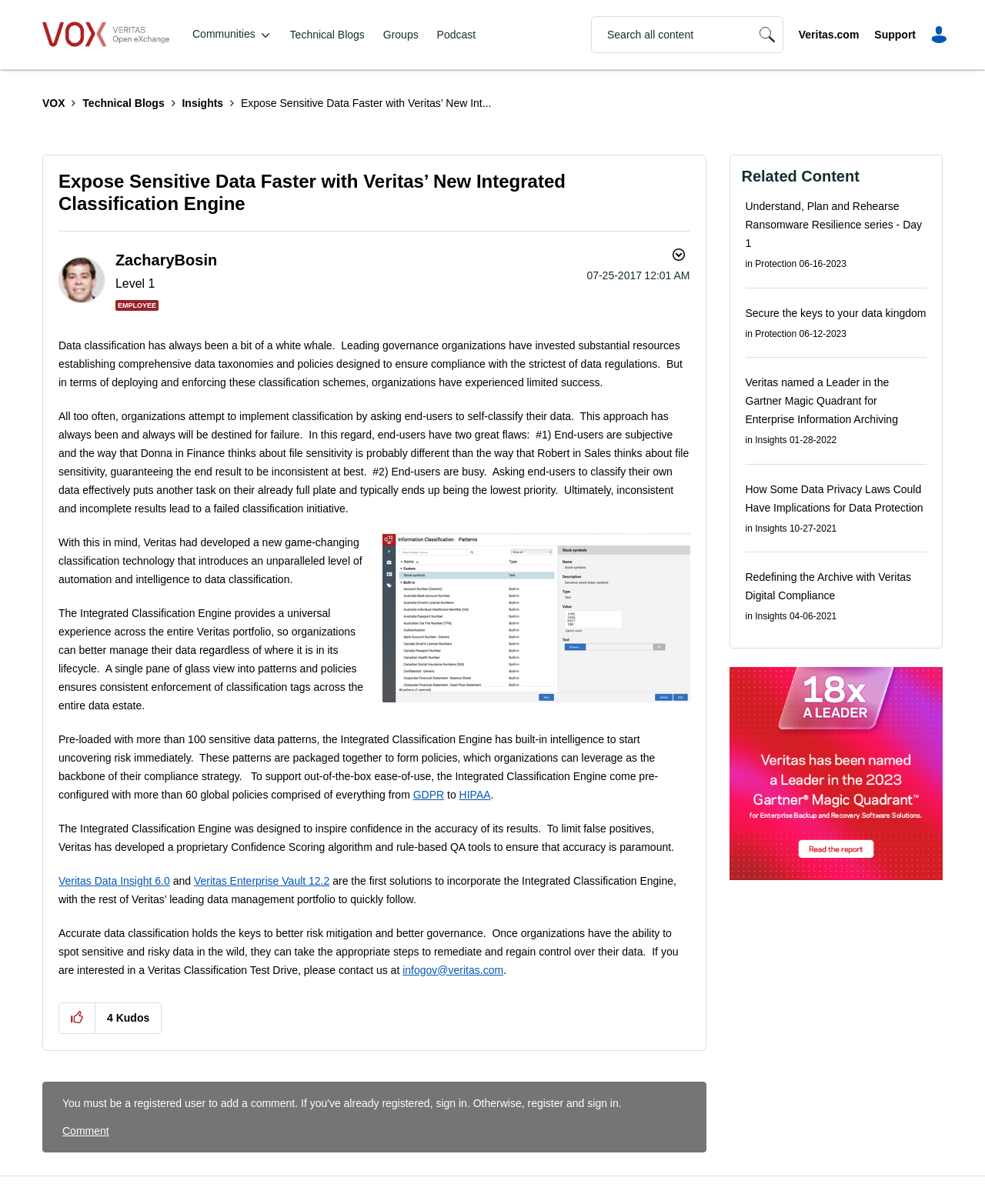Show the bounding box coordinates for the HTML element described as: "infogov@veritas.com".

[0.409, 0.8, 0.511, 0.811]